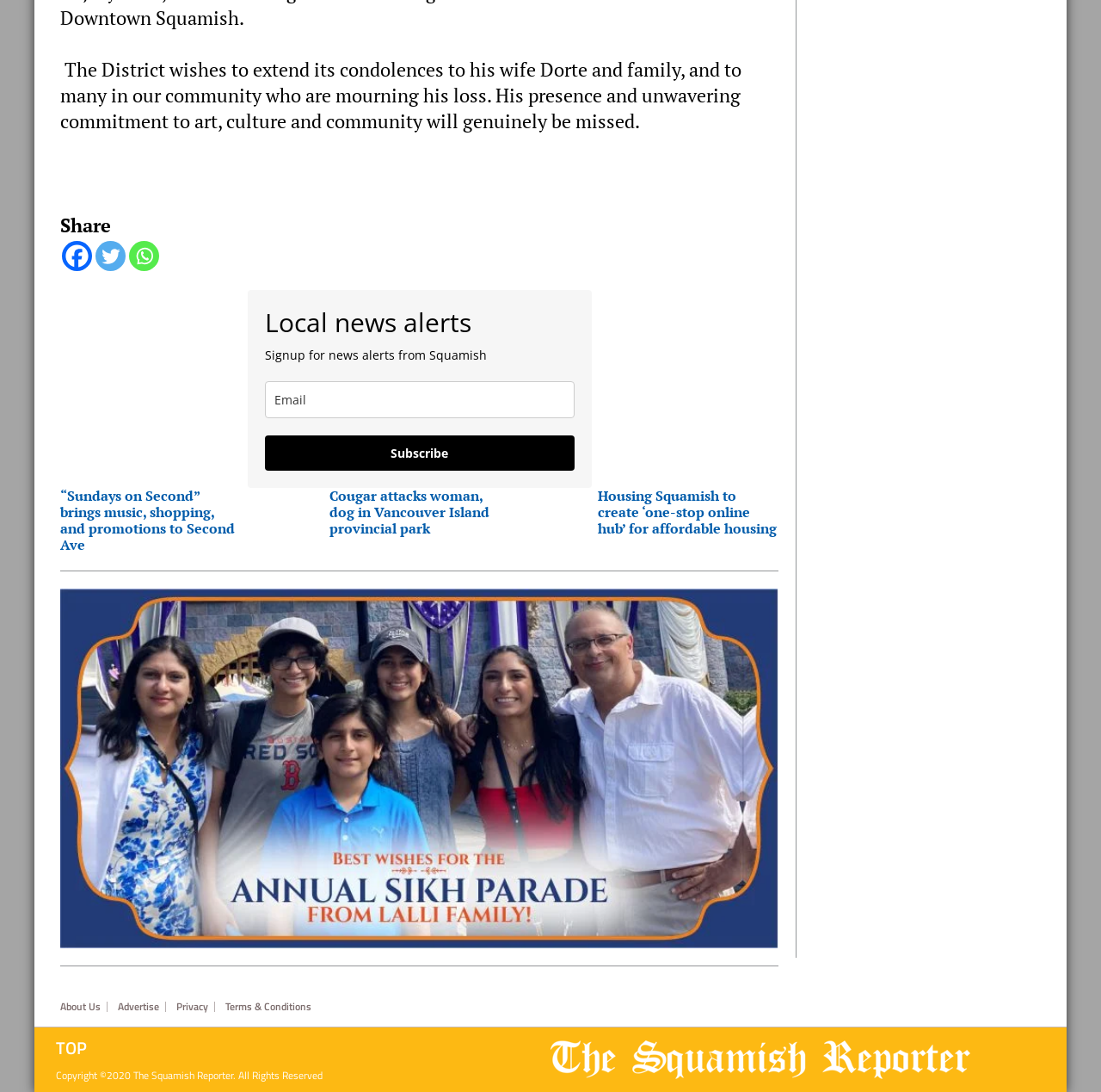Bounding box coordinates are specified in the format (top-left x, top-left y, bottom-right x, bottom-right y). All values are floating point numbers bounded between 0 and 1. Please provide the bounding box coordinate of the region this sentence describes: aria-label="Twitter" title="Twitter"

[0.087, 0.22, 0.114, 0.248]